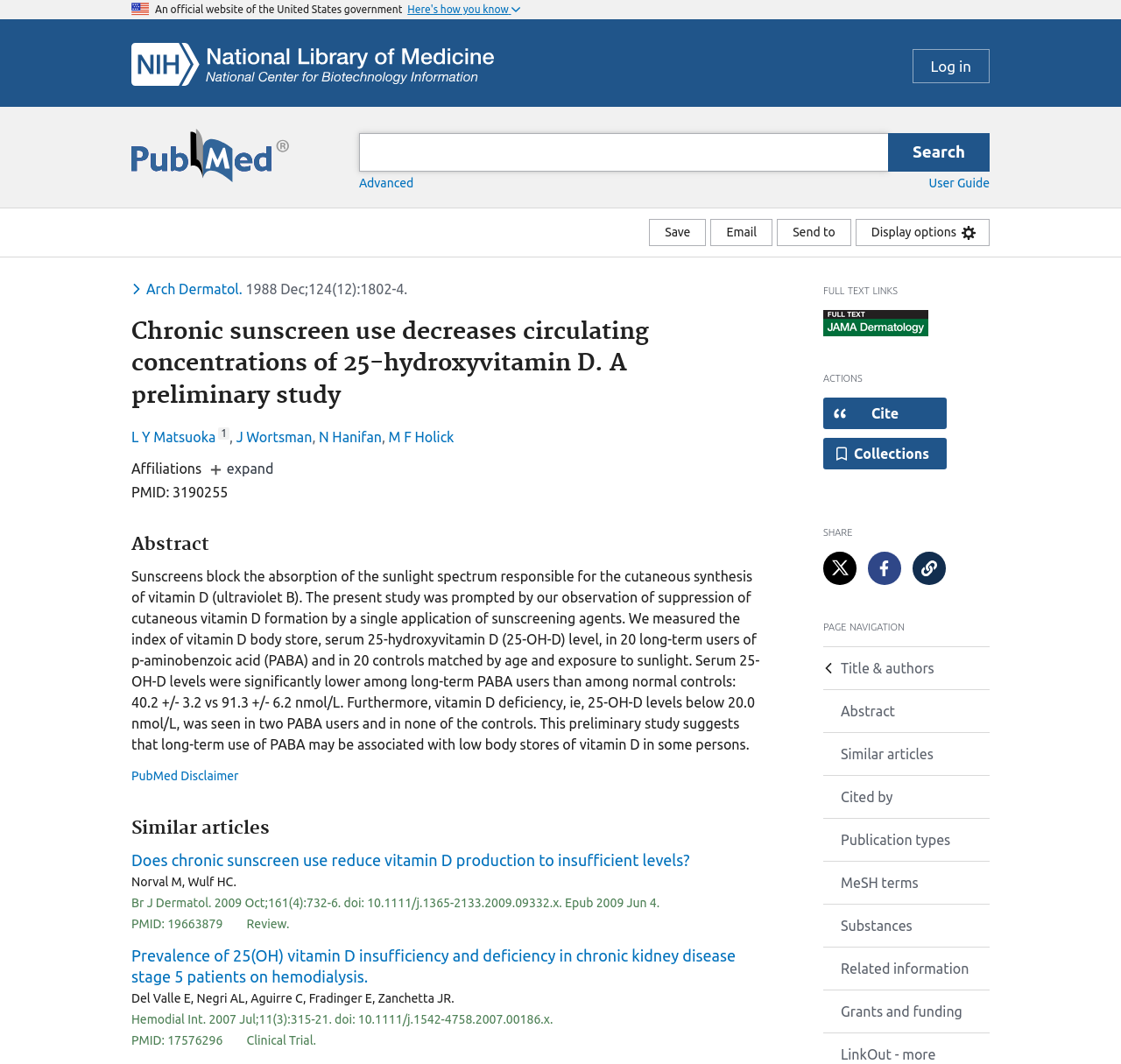How many authors are listed for the study? Analyze the screenshot and reply with just one word or a short phrase.

4